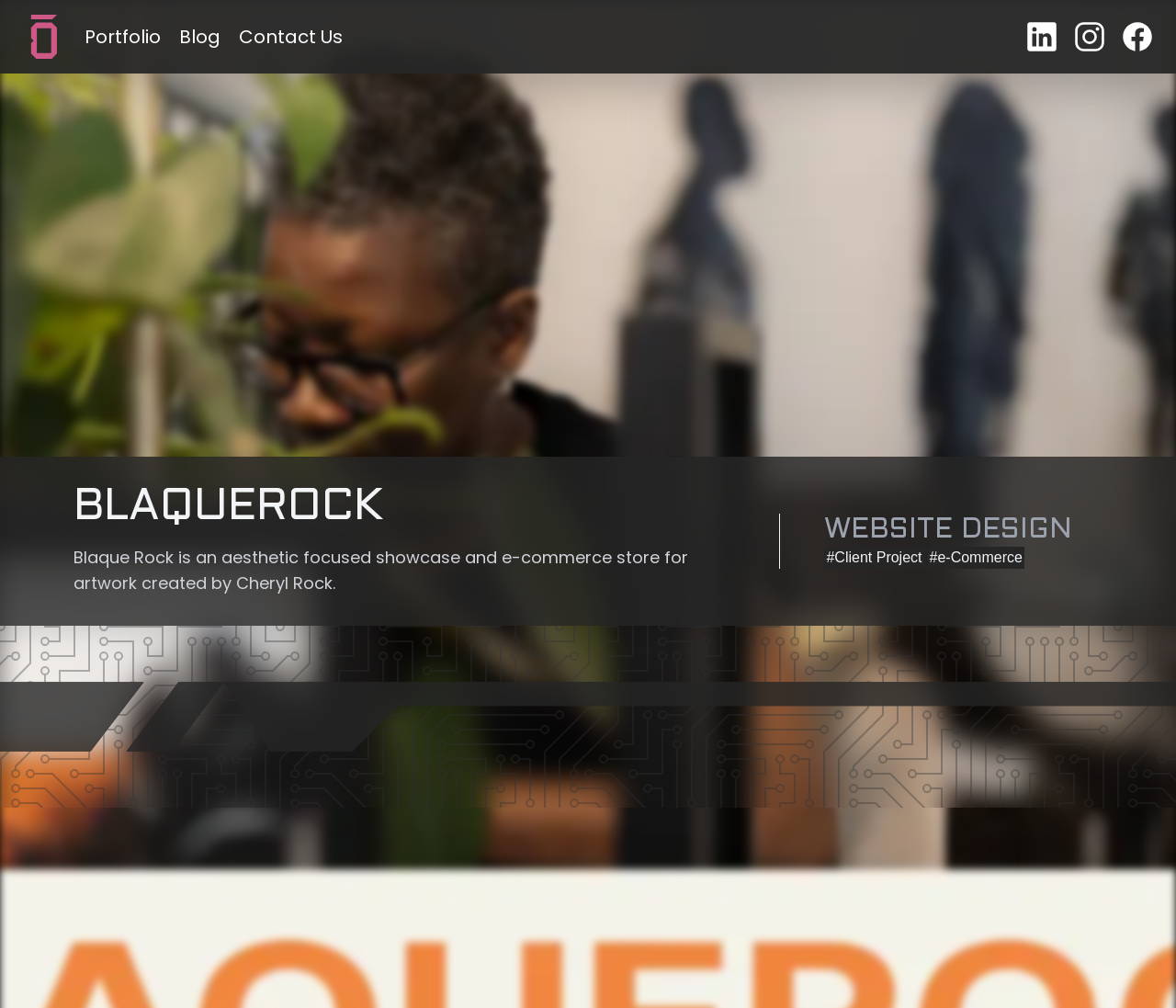Reply to the question with a brief word or phrase: What type of store is Blaque Rock?

E-commerce store